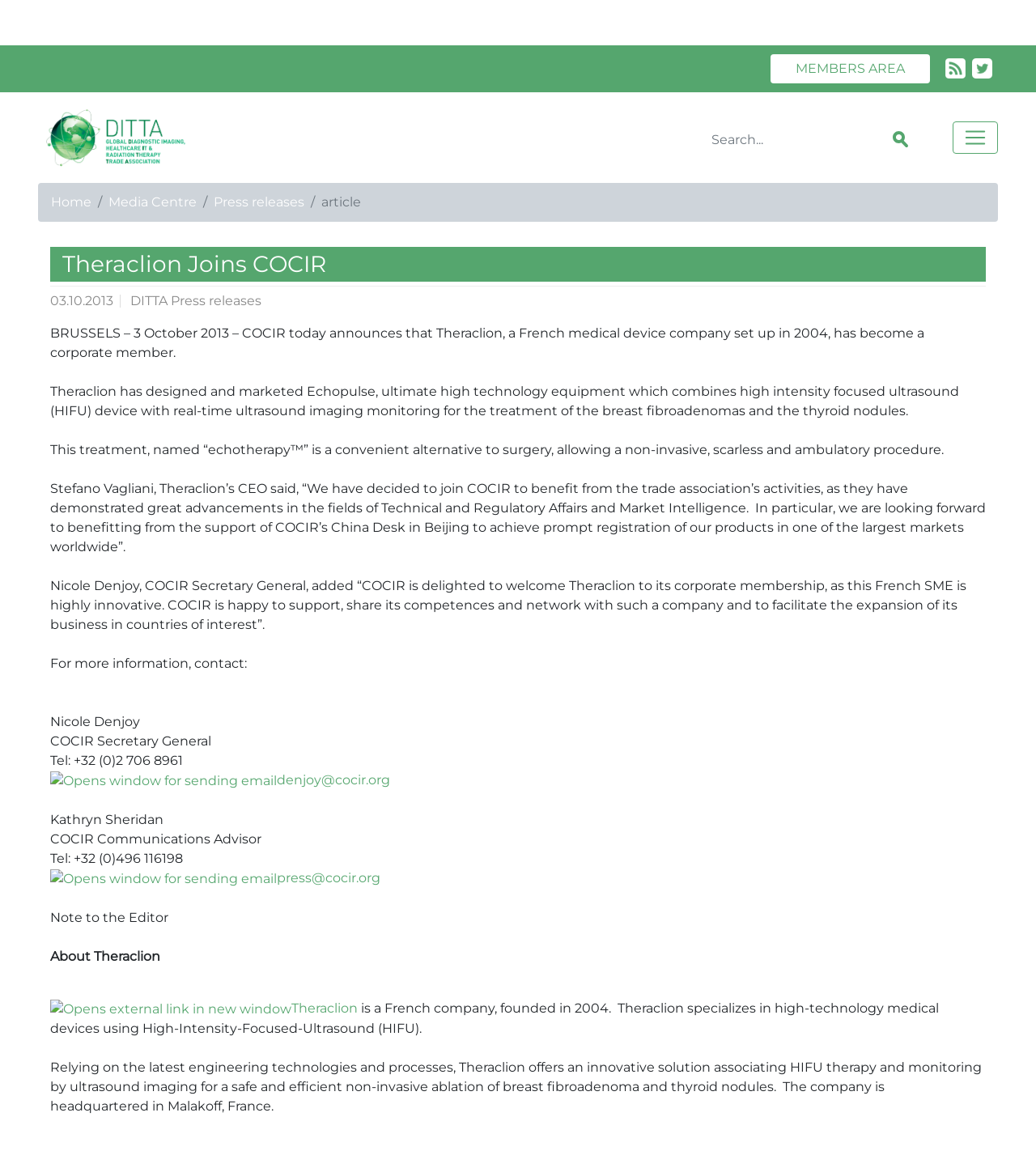Based on the image, provide a detailed and complete answer to the question: 
What is the name of the device developed by Theraclion?

The article states that 'Theraclion has designed and marketed Echopulse, ultimate high technology equipment which combines high intensity focused ultrasound (HIFU) device with real-time ultrasound imaging monitoring for the treatment of the breast fibroadenomas and the thyroid nodules.' Therefore, the device developed by Theraclion is Echopulse.